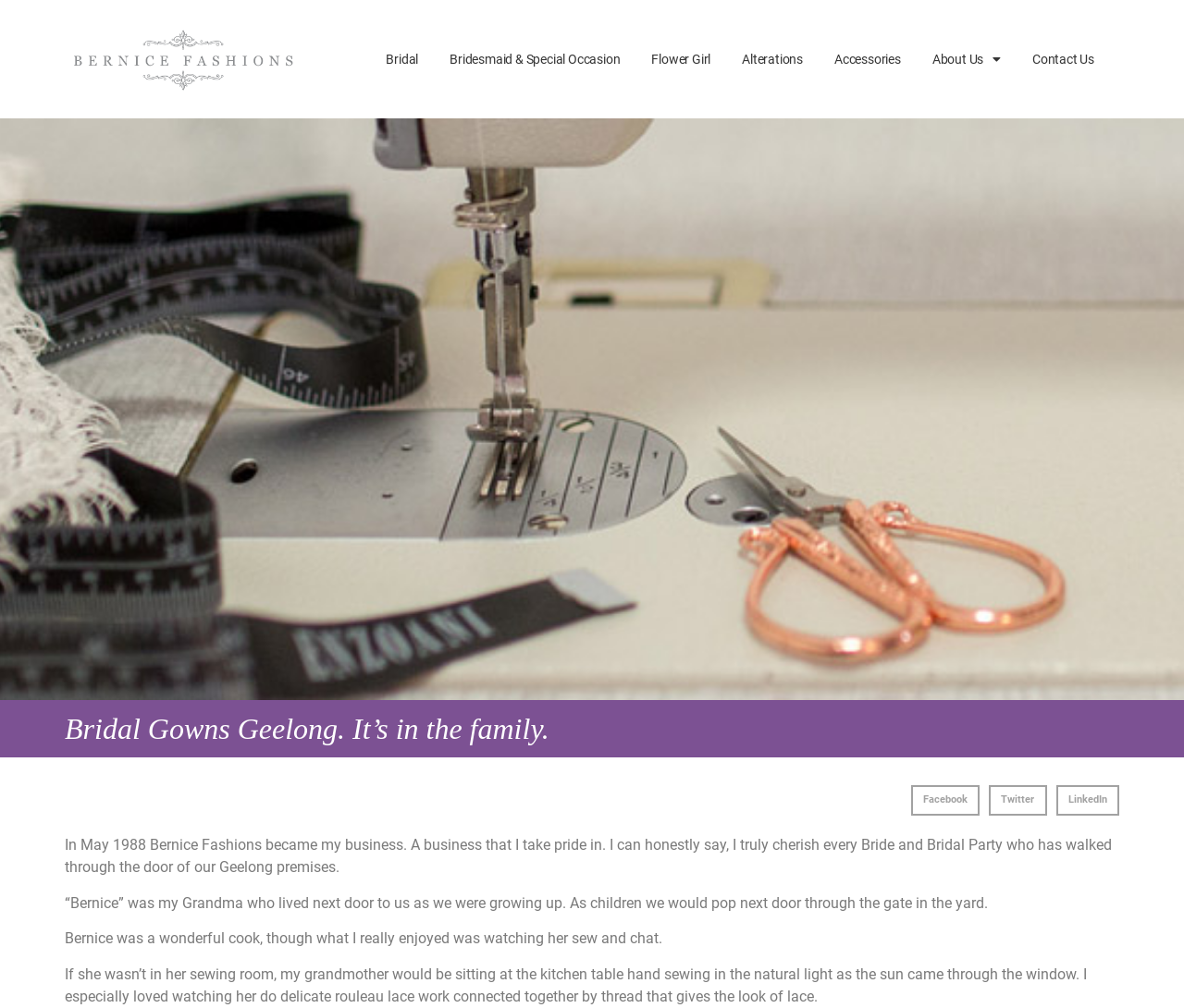Please determine the bounding box coordinates of the element to click in order to execute the following instruction: "Read about the latest news". The coordinates should be four float numbers between 0 and 1, specified as [left, top, right, bottom].

None